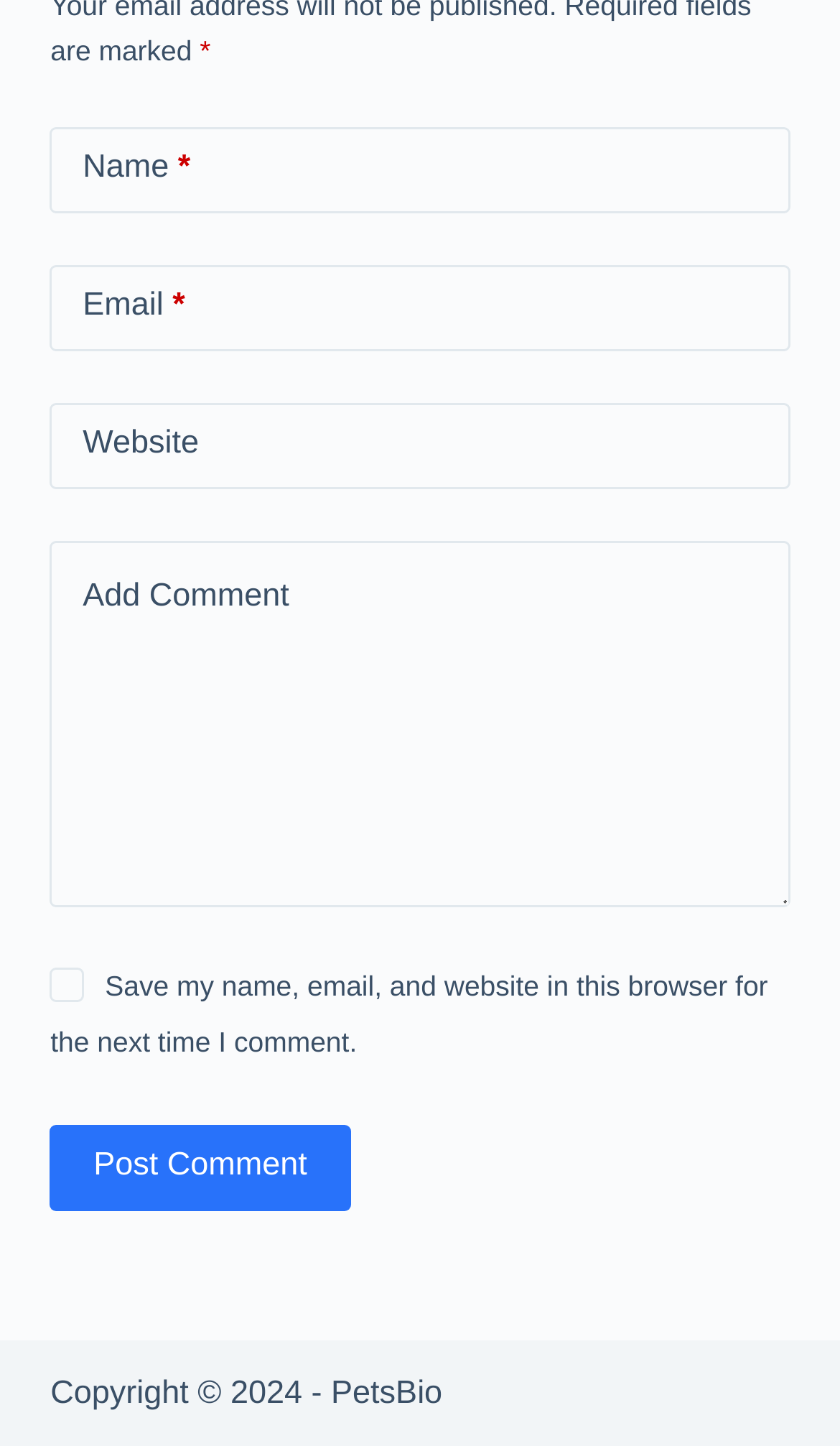What is the label of the first text box?
Please provide a detailed and thorough answer to the question.

The first text box is labeled as 'Name' which is indicated by the StaticText element 'Name' with bounding box coordinates [0.098, 0.104, 0.201, 0.129] above the text box.